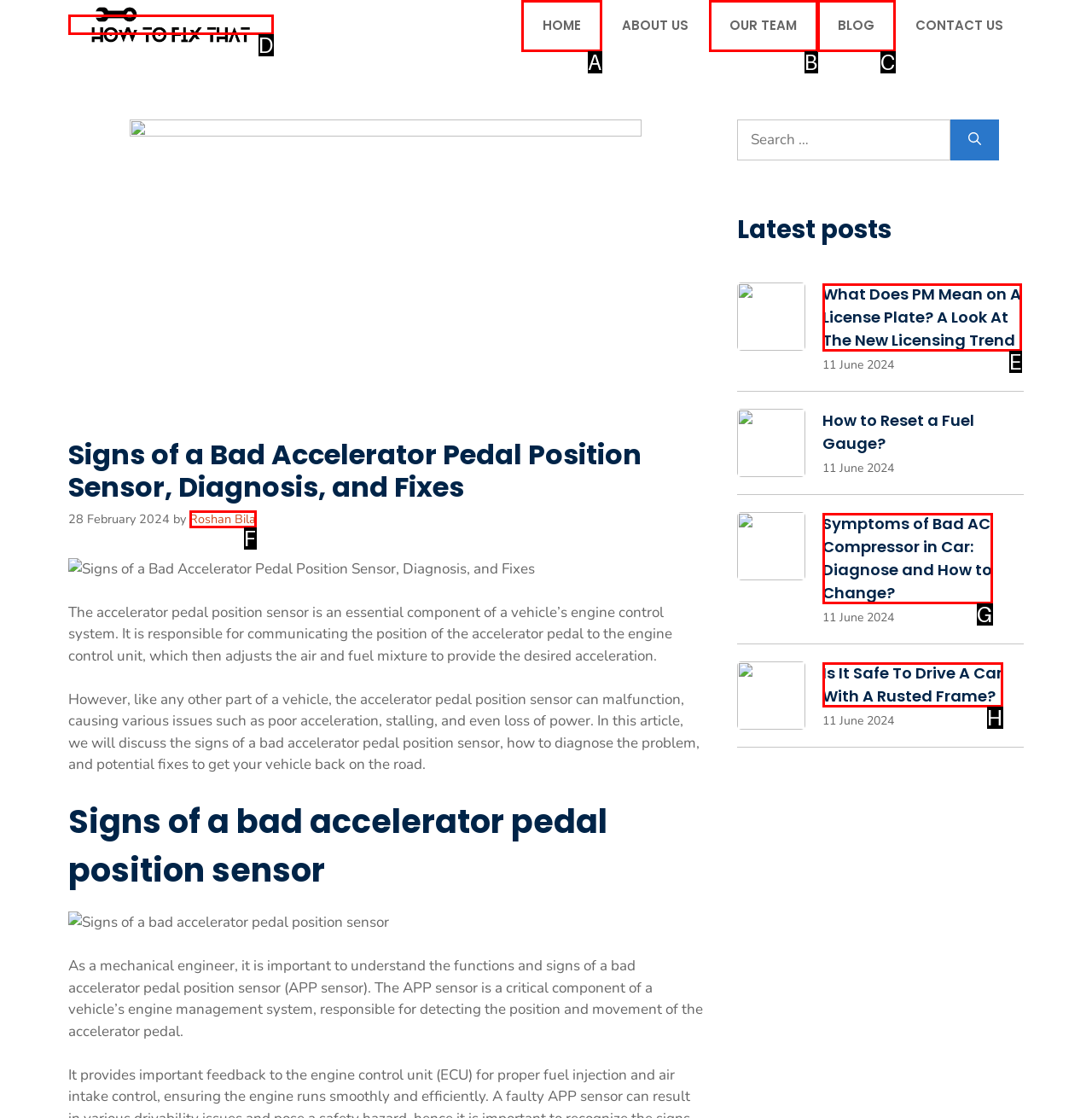Identify the correct choice to execute this task: Click on the 'HOME' link
Respond with the letter corresponding to the right option from the available choices.

A